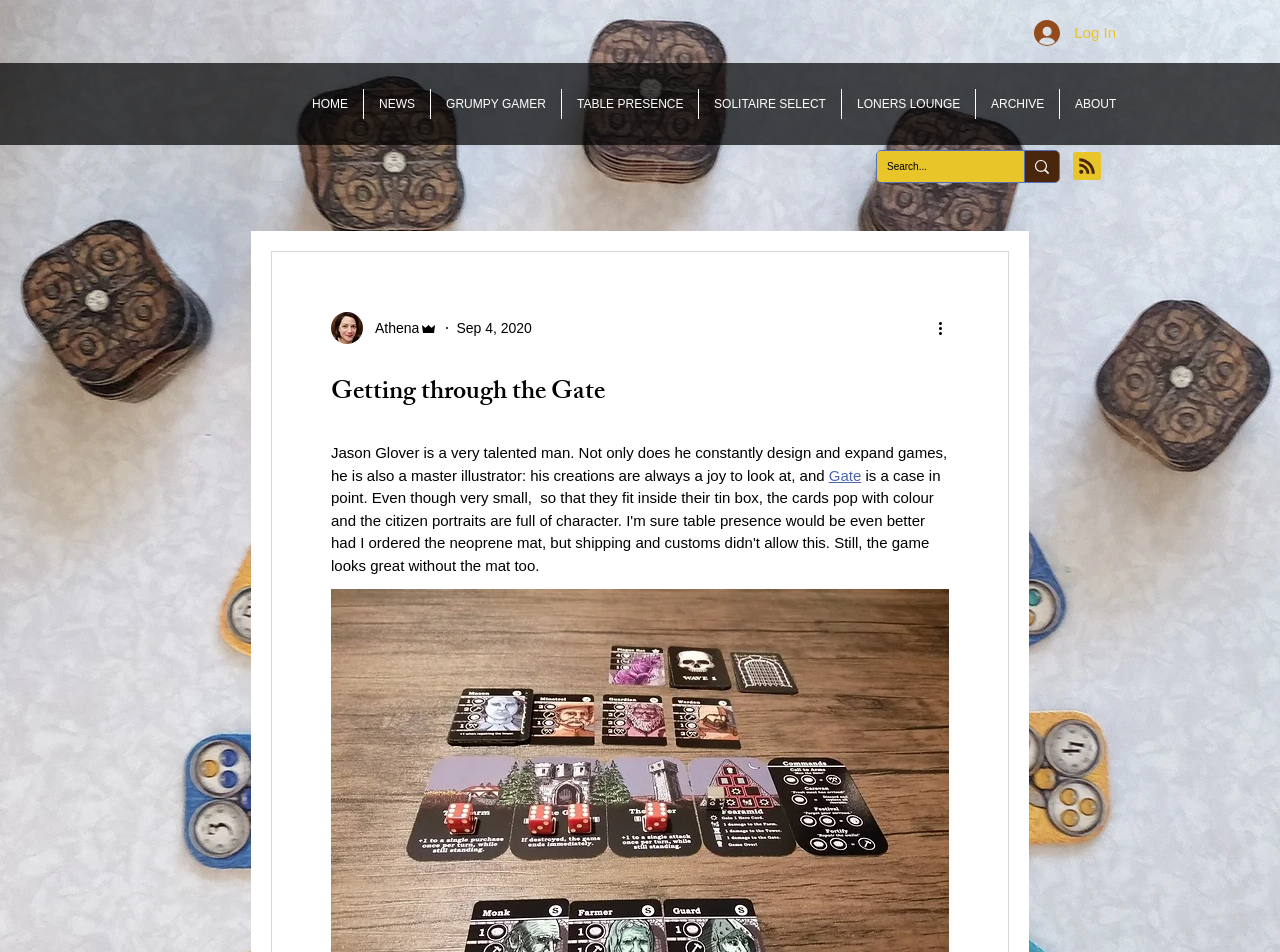Using the provided element description: "https://www.wattpad.com/stories/teenfiction", determine the bounding box coordinates of the corresponding UI element in the screenshot.

None